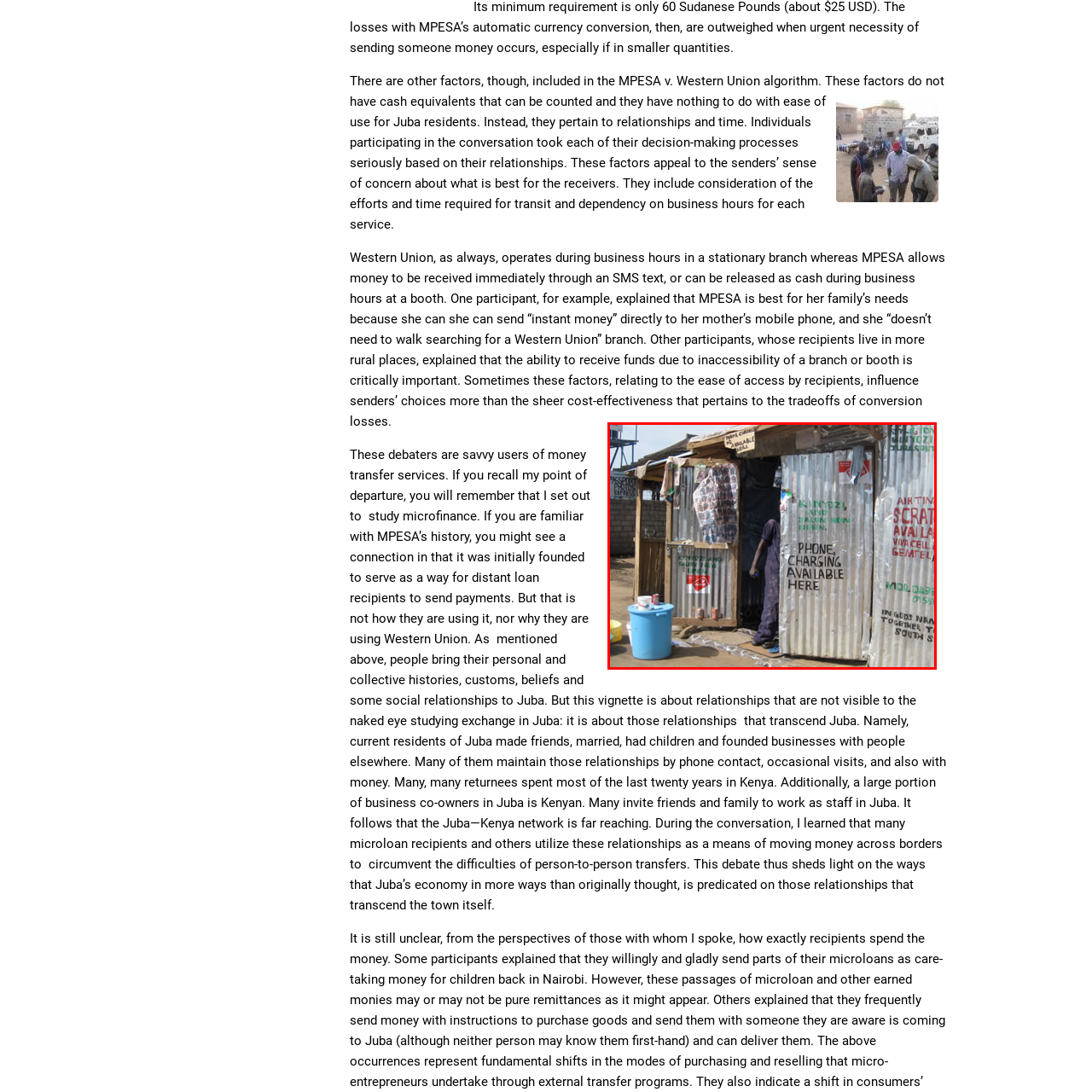Provide an extensive and detailed caption for the image section enclosed by the red boundary.

The image depicts a small, makeshift phone charging station, indicative of informal market services in an urban setting. The structure is constructed from corrugated metal, showing signs of wear and adaptation for local needs. A partially open door reveals an individual dressed in dark clothing, adding a human element to the scene. Various handwritten signs are prominently displayed on the exterior, which include “PHONE CHARGING AVAILABLE HERE” and “AIRTIME AVAILABLE,” highlighting the services offered. Nearby, a blue basin can be seen, possibly used for cleaning or storing supplies. The surroundings suggest a vibrant community atmosphere, where accessibility to mobile services is crucial for residents' daily lives, enabling communication and financial transactions facilitated by platforms like MPESA and Western Union.